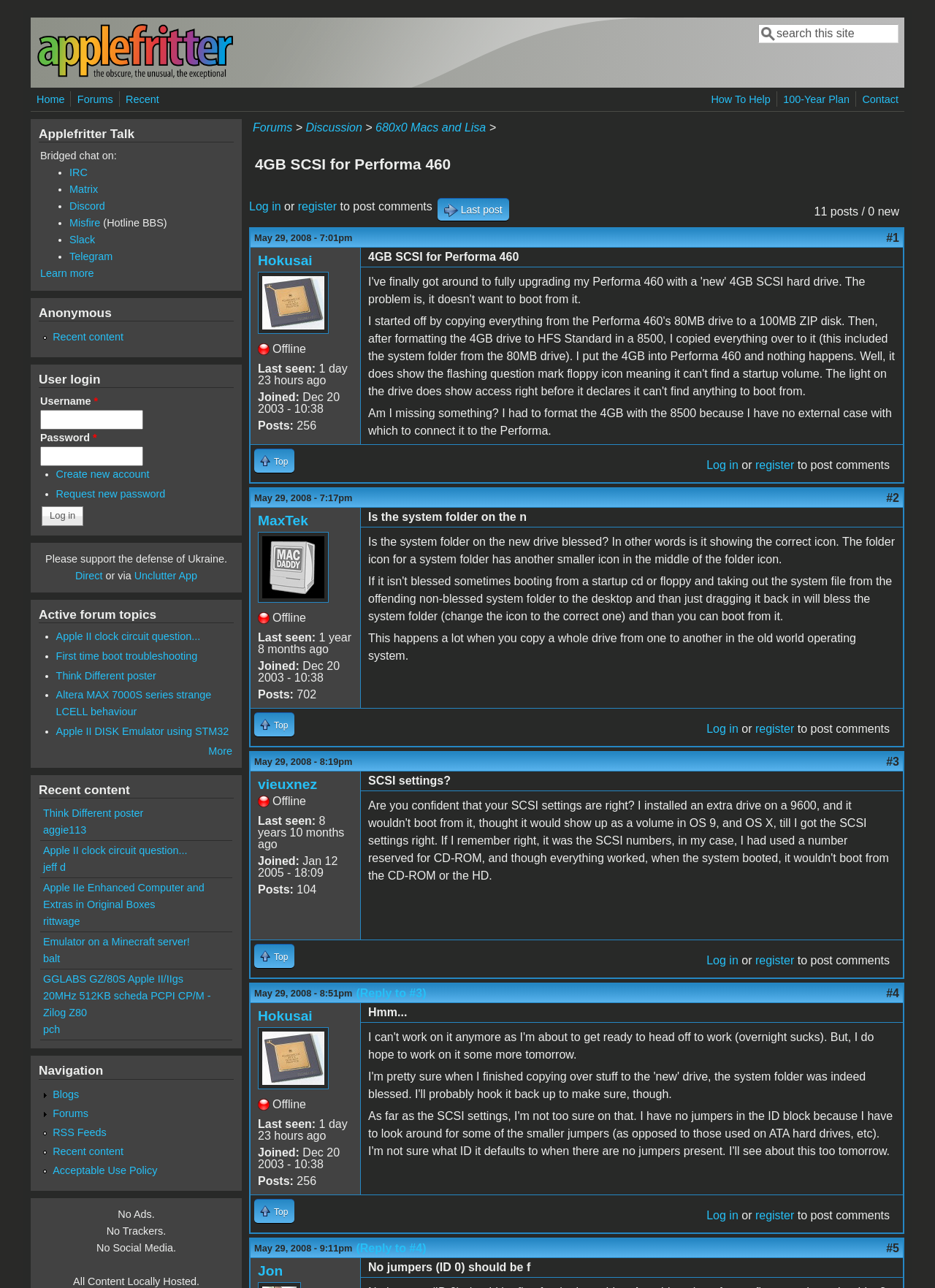Pinpoint the bounding box coordinates of the clickable area necessary to execute the following instruction: "Go to the home page". The coordinates should be given as four float numbers between 0 and 1, namely [left, top, right, bottom].

[0.04, 0.054, 0.249, 0.064]